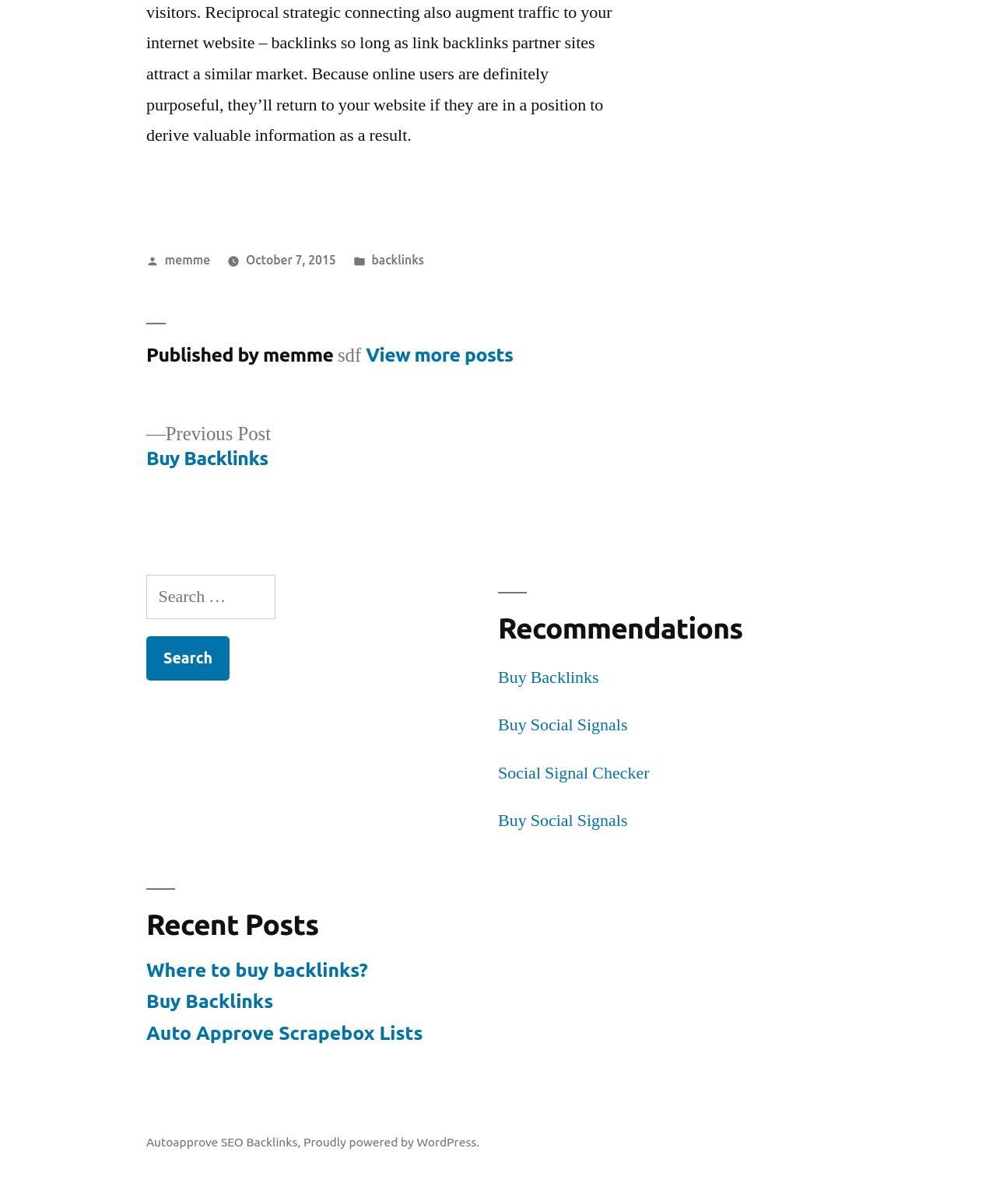Respond with a single word or phrase to the following question:
What is the date of the published post?

October 7, 2015